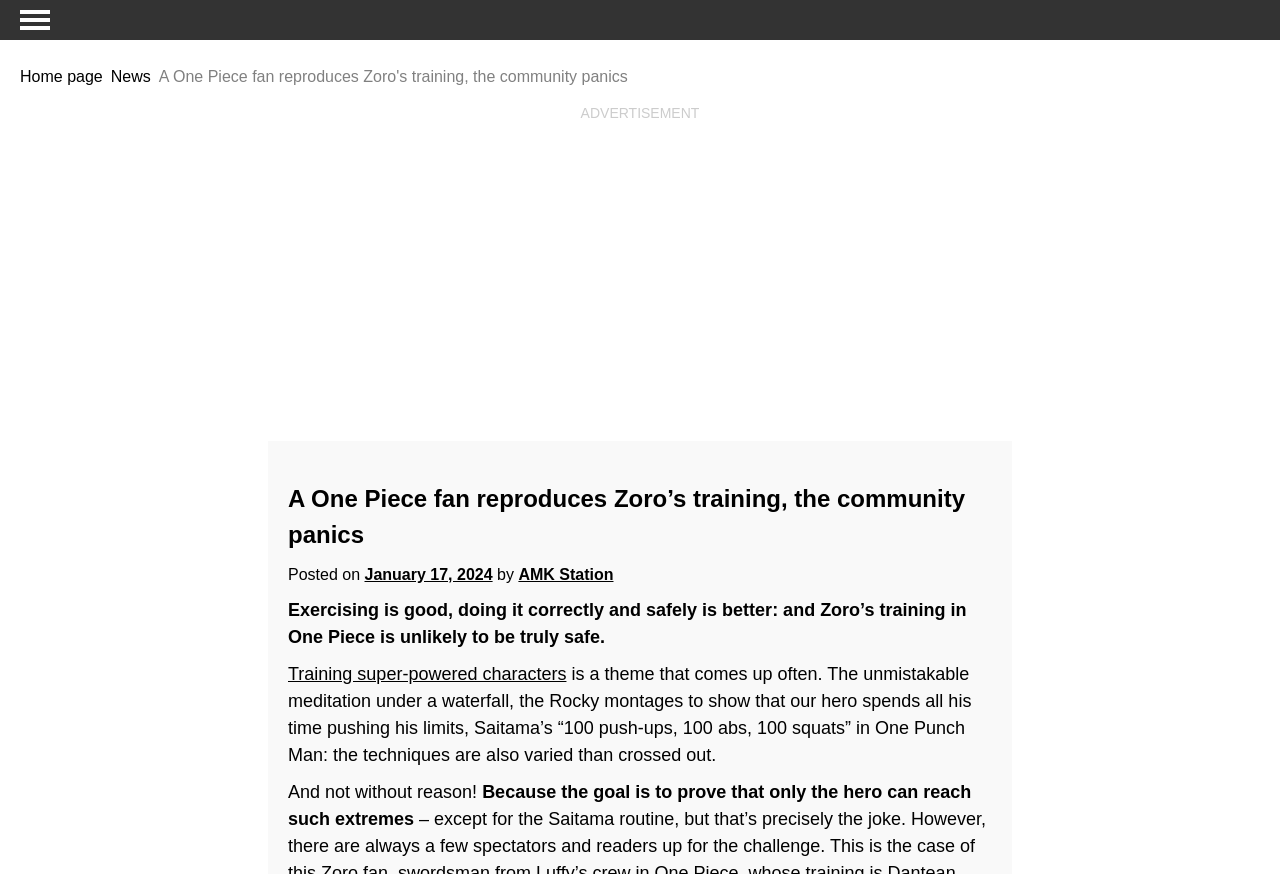What is the theme that comes up often in training super-powered characters?
By examining the image, provide a one-word or phrase answer.

meditation under a waterfall, Rocky montages, etc.